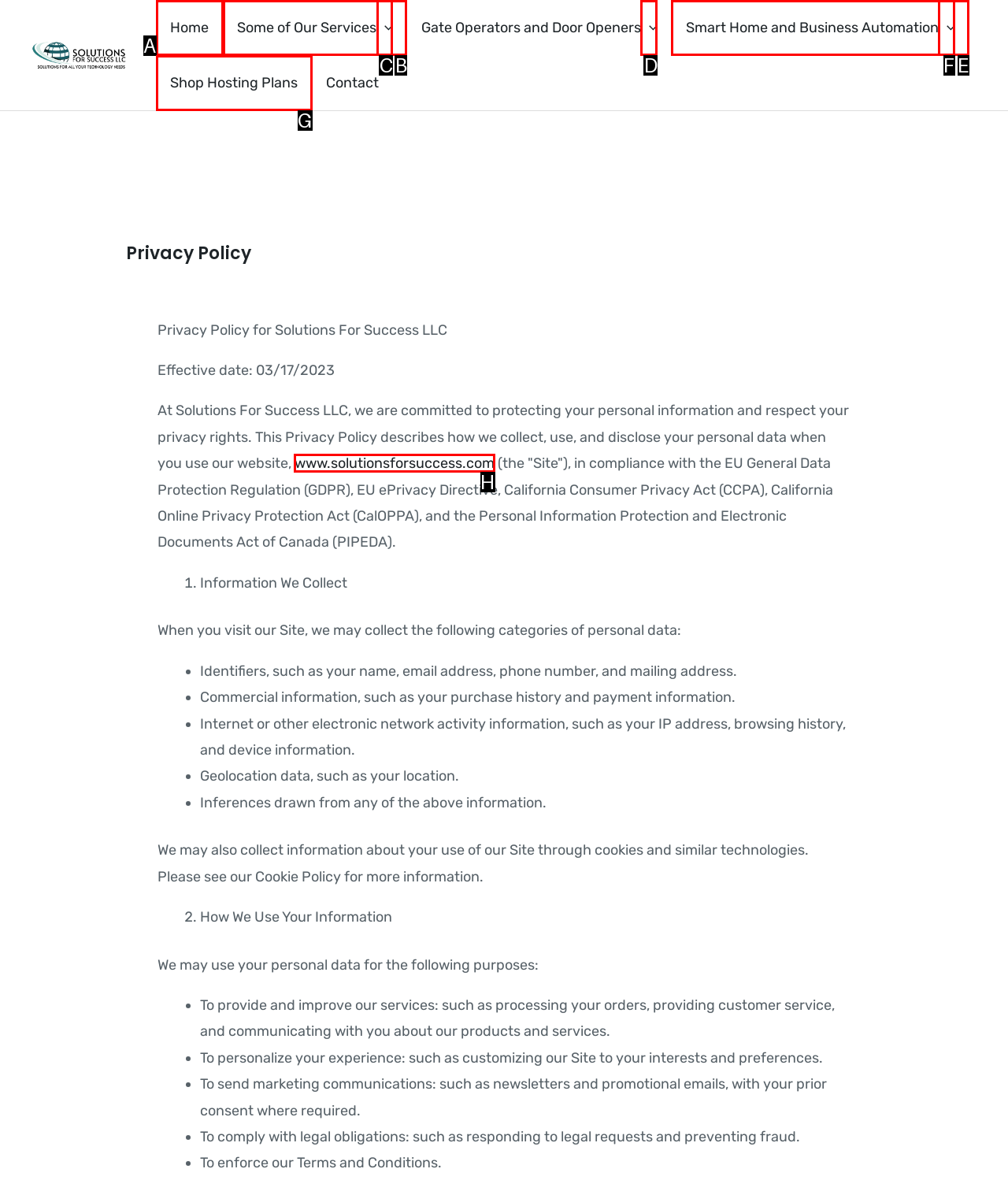Which HTML element should be clicked to perform the following task: Visit www.solutionsforsuccess.com
Reply with the letter of the appropriate option.

H